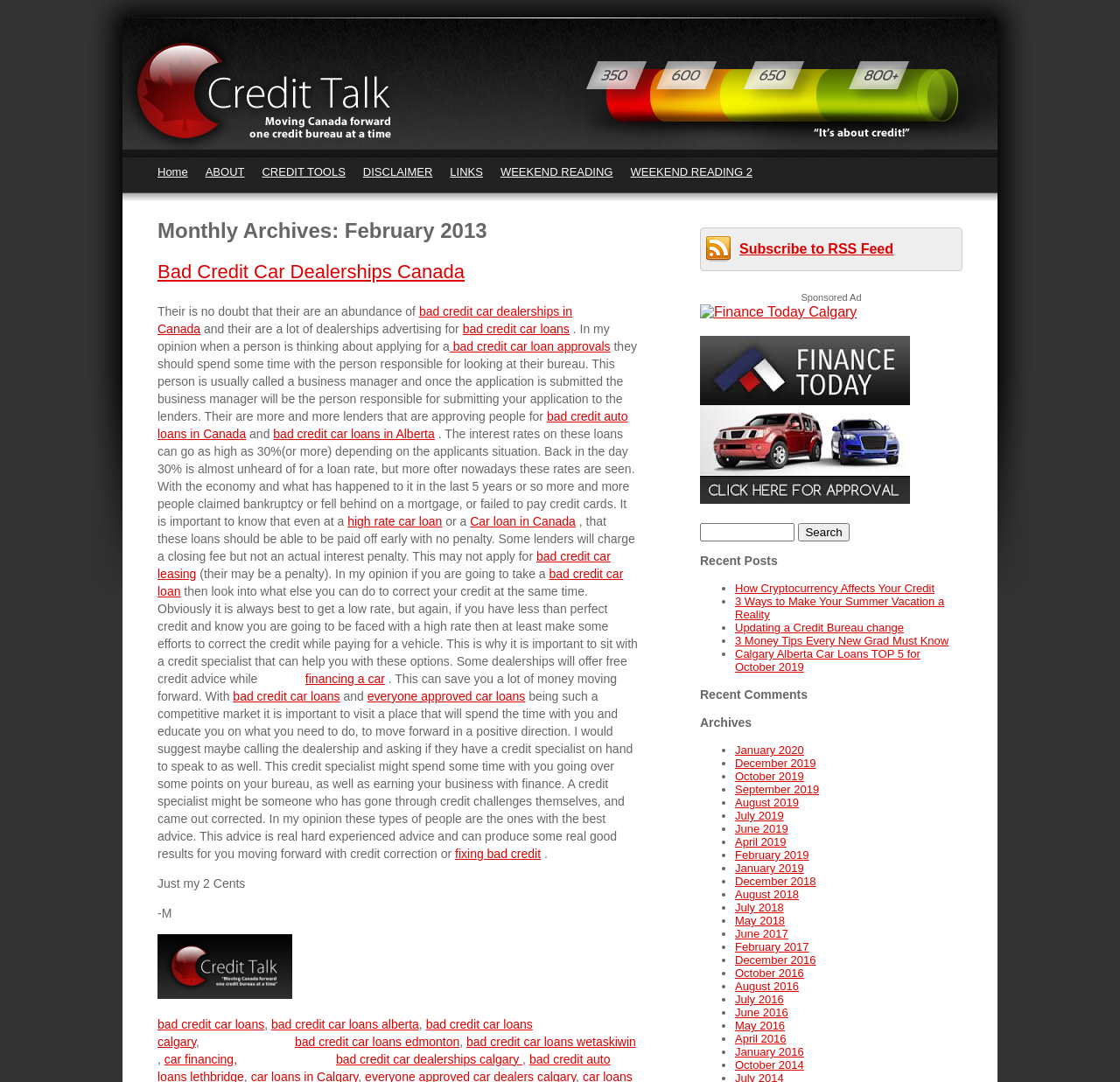What is the title of the first article on the webpage?
Please provide a comprehensive answer based on the contents of the image.

The first article on the webpage has a heading that reads 'Bad Credit Car Dealerships Canada', which suggests that this is the title of the article.